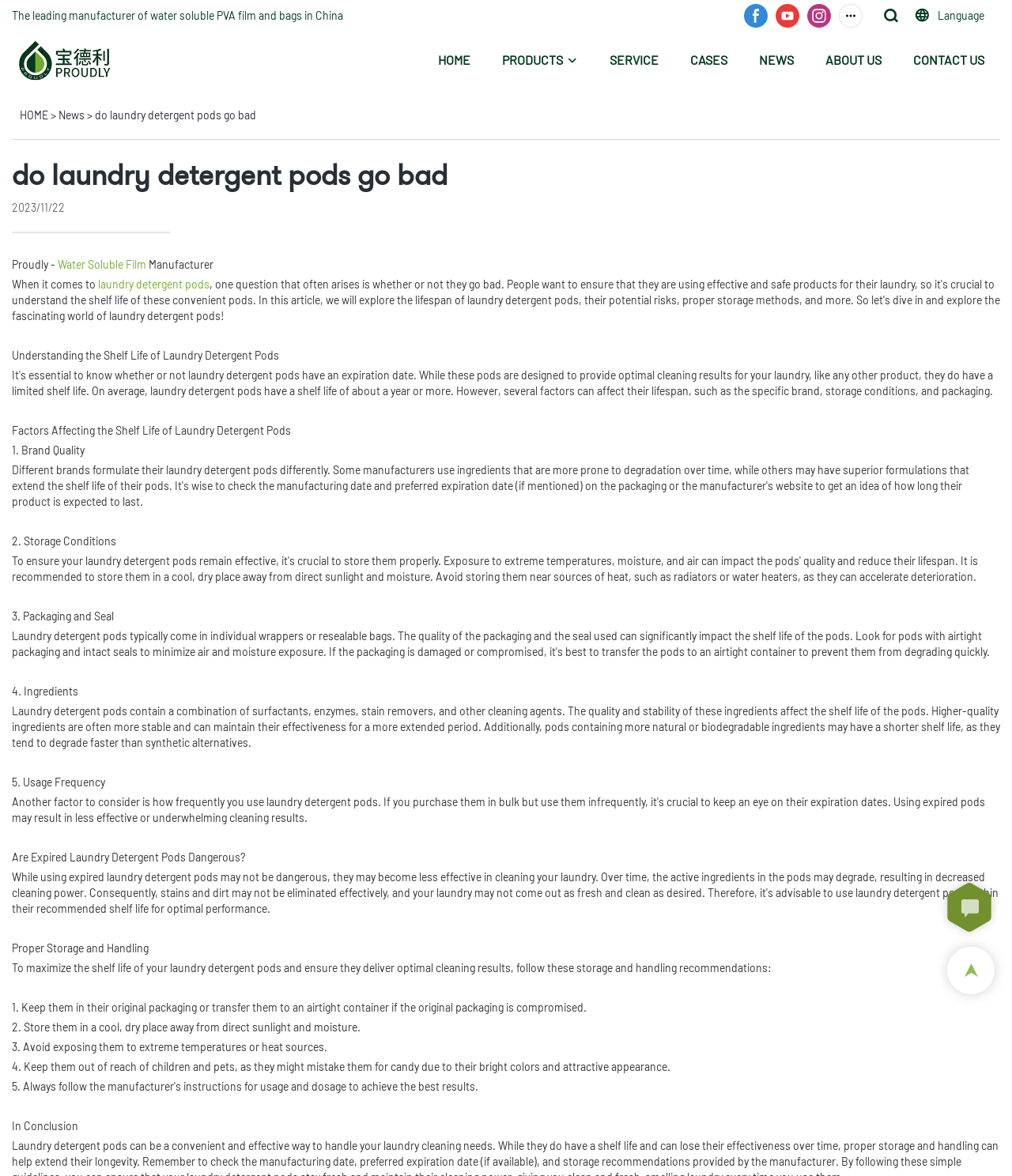Please mark the clickable region by giving the bounding box coordinates needed to complete this instruction: "Learn about the factors affecting the shelf life of laundry detergent pods".

[0.012, 0.36, 0.288, 0.371]